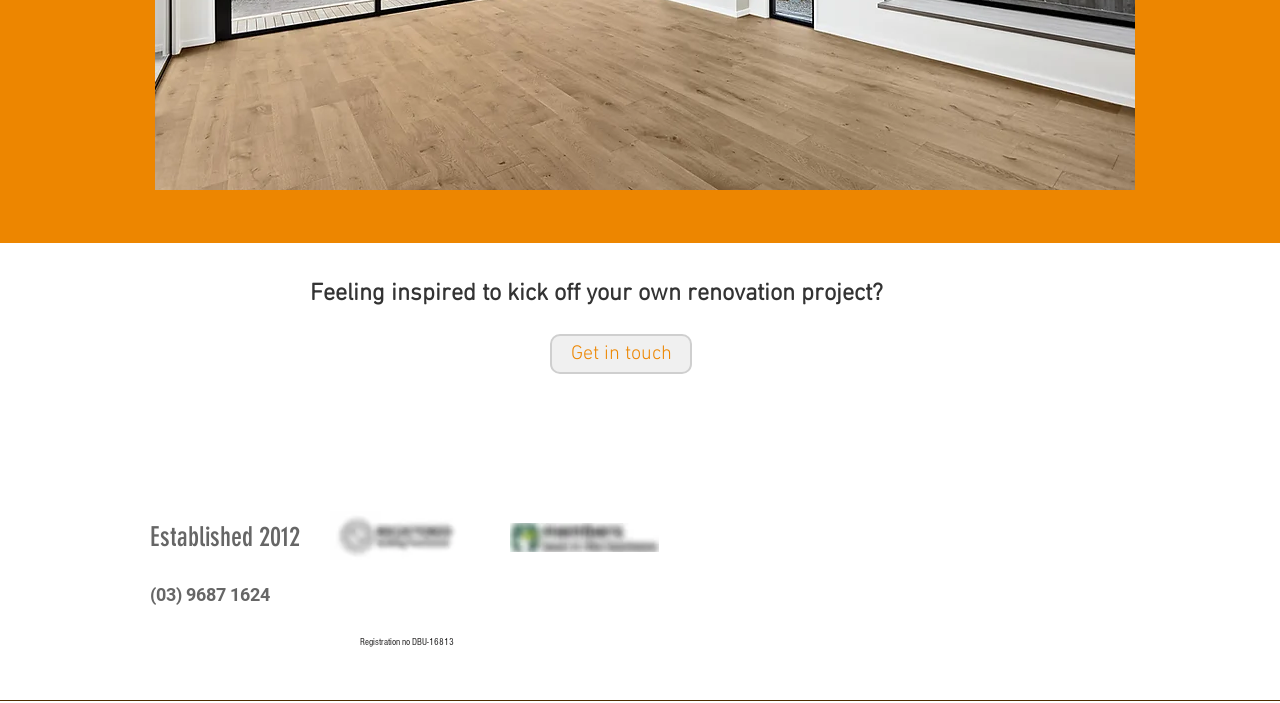Using the information in the image, give a detailed answer to the following question: What is the year the building practitioner was established?

I found the year by looking at the heading element with the text 'Established 2012' located at the bottom of the webpage.